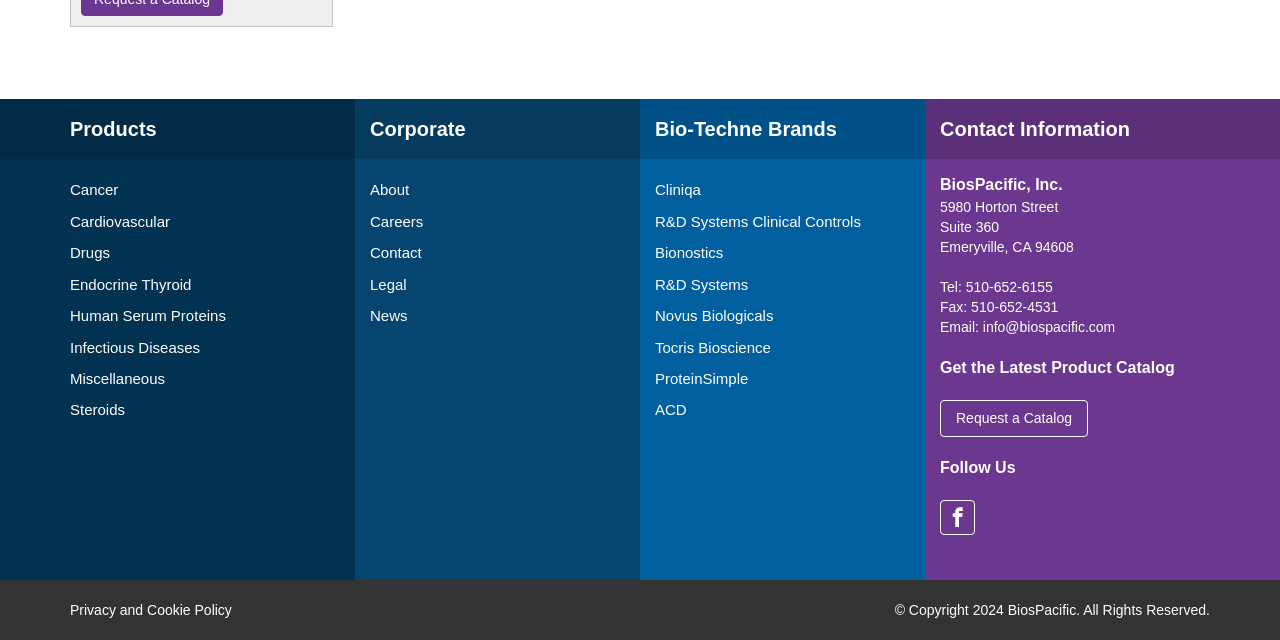Given the webpage screenshot and the description, determine the bounding box coordinates (top-left x, top-left y, bottom-right x, bottom-right y) that define the location of the UI element matching this description: Privacy and Cookie Policy

[0.055, 0.941, 0.181, 0.966]